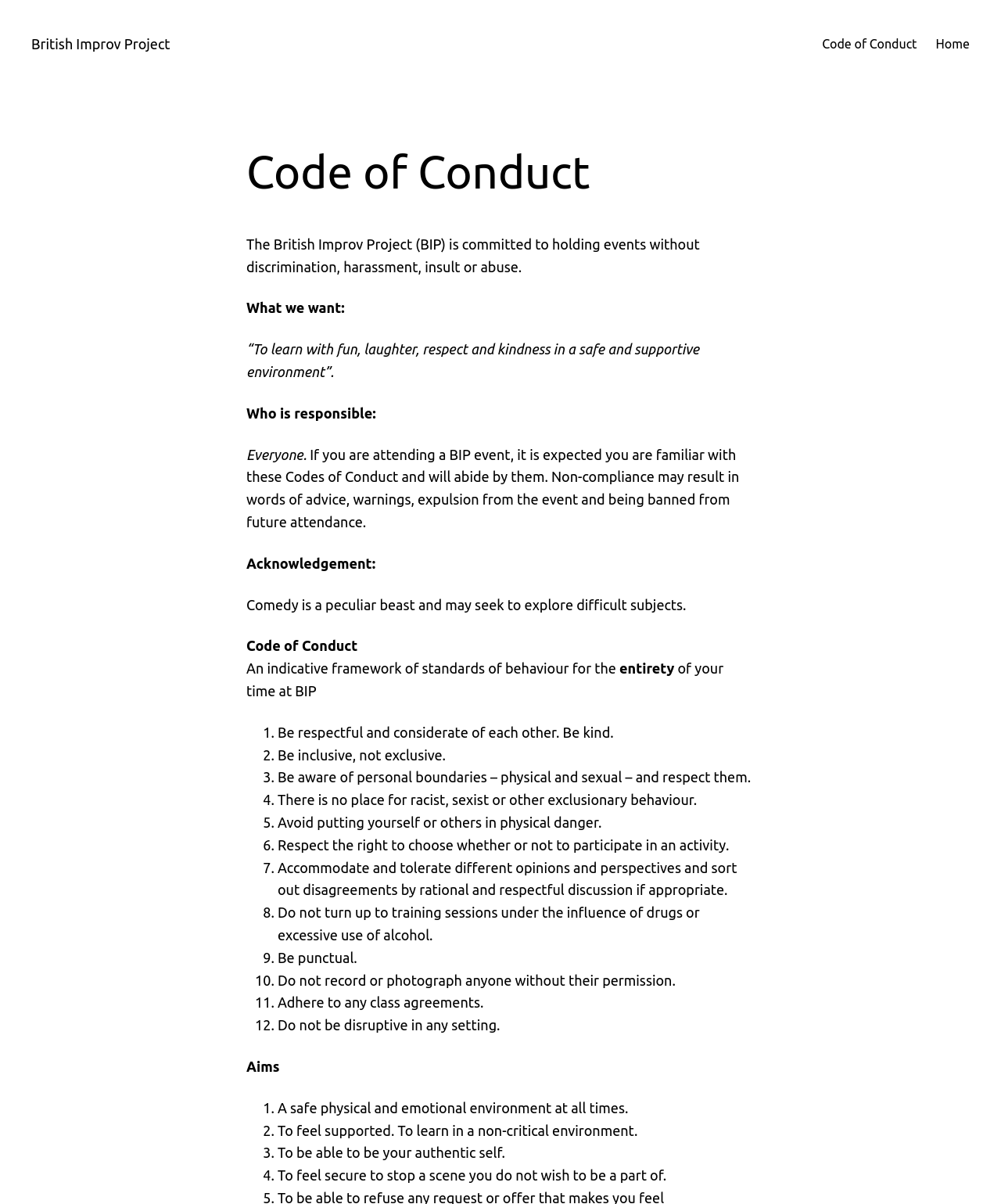What is the aim of the British Improv Project?
Use the image to give a comprehensive and detailed response to the question.

According to the webpage, one of the aims of the British Improv Project is to provide 'A safe physical and emotional environment at all times', which is listed as the first aim of the project.